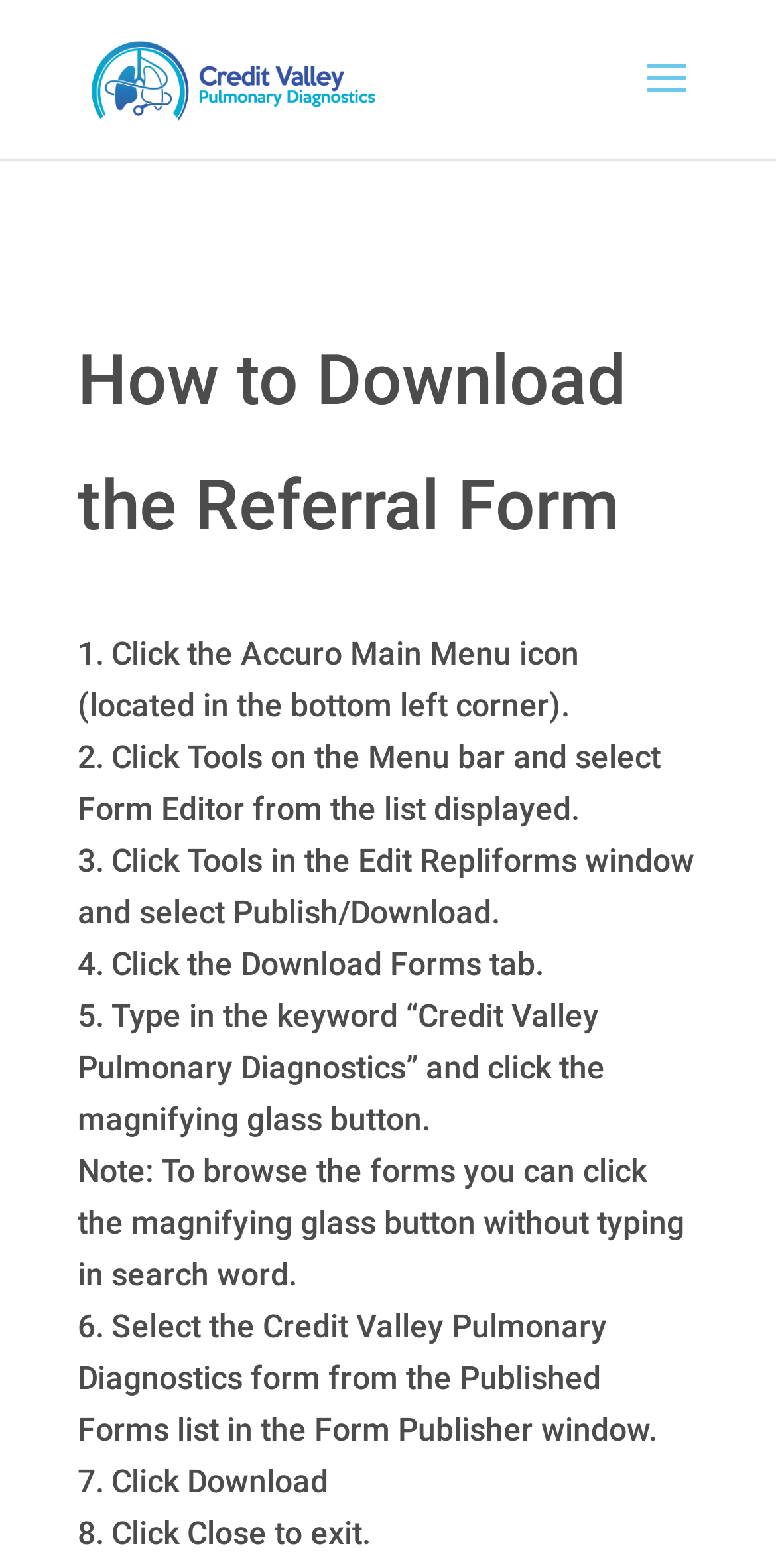What happens after clicking the Download button?
Refer to the image and give a detailed answer to the query.

After clicking the Download button, the referral form will be downloaded, as indicated in step 7 of the guide, which says 'Click Download'.